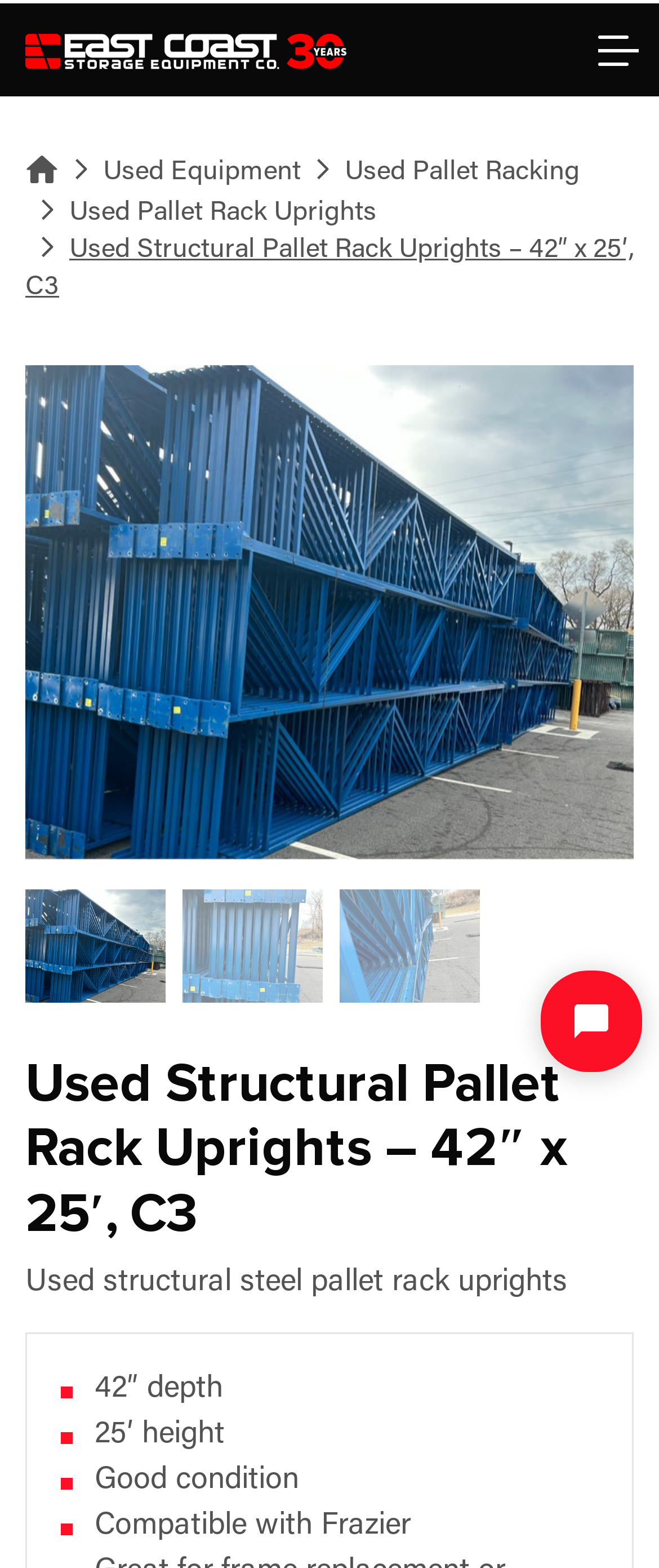Locate the bounding box of the UI element based on this description: "Home". Provide four float numbers between 0 and 1 as [left, top, right, bottom].

[0.038, 0.097, 0.09, 0.119]